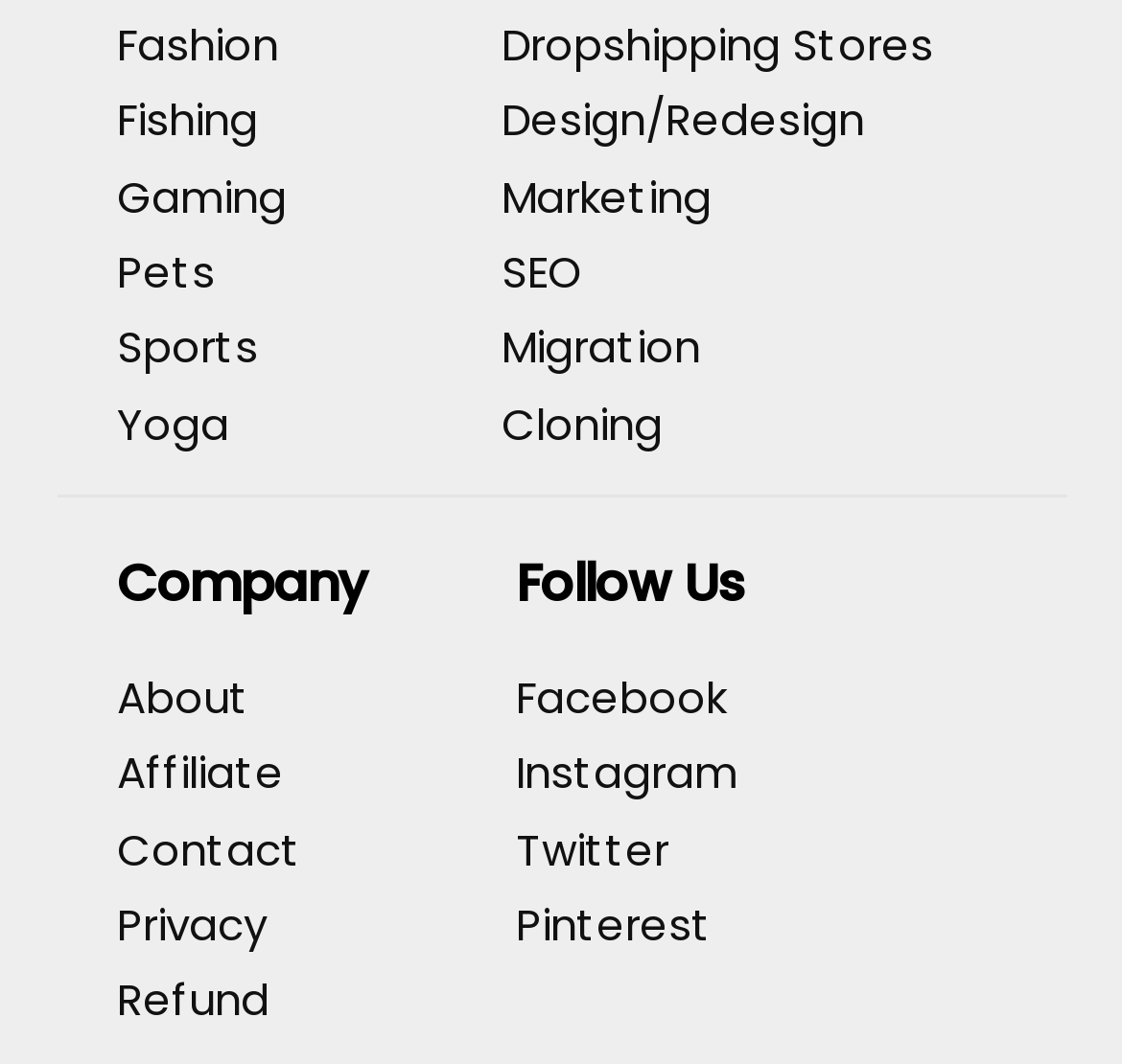How many social media links are there?
Please use the image to provide an in-depth answer to the question.

I counted the number of social media links on the webpage, which are 'Facebook', 'Instagram', 'Twitter', and 'Pinterest', and found that there are 4 social media links.